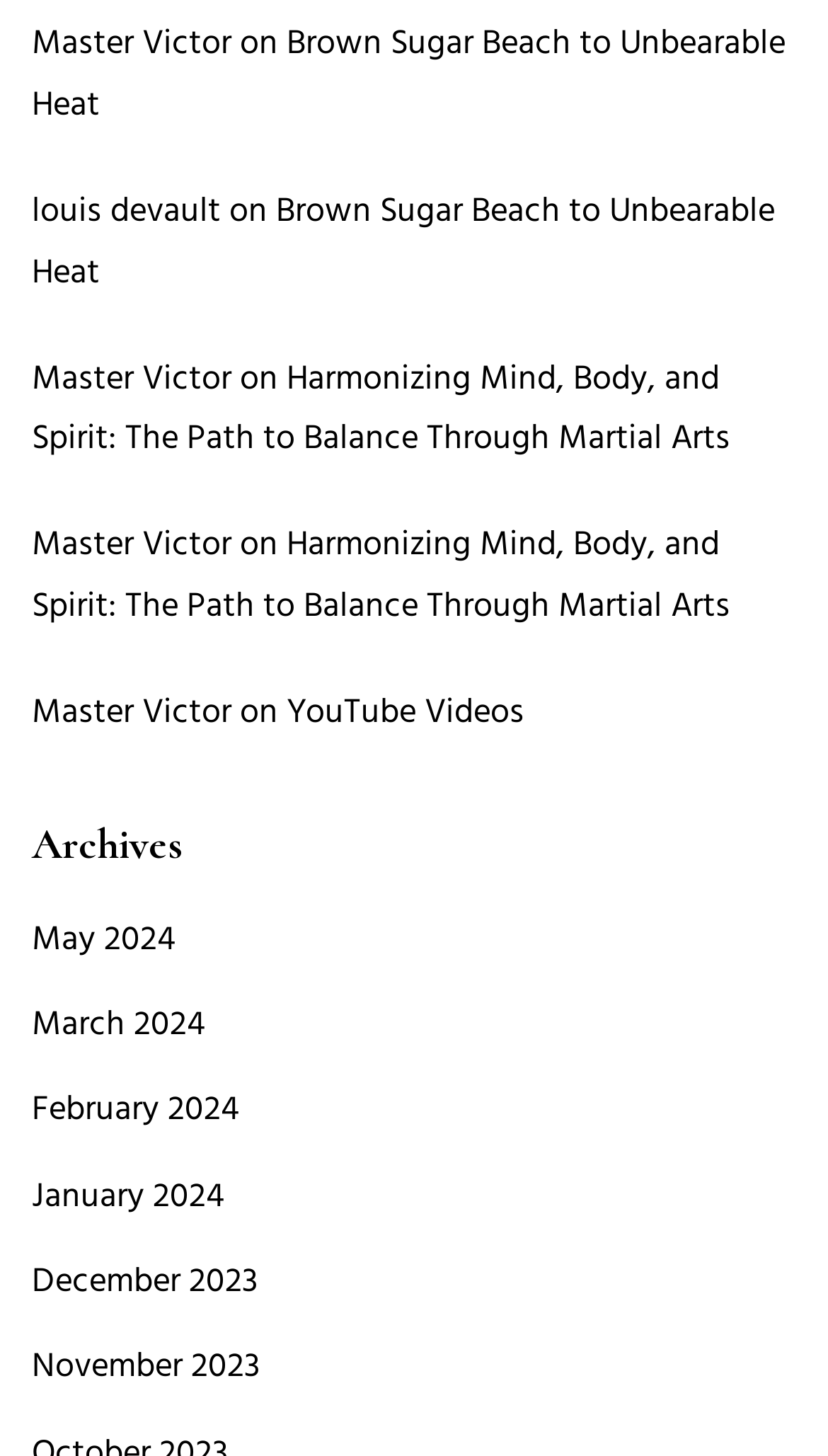Answer succinctly with a single word or phrase:
What is the latest archive month?

May 2024